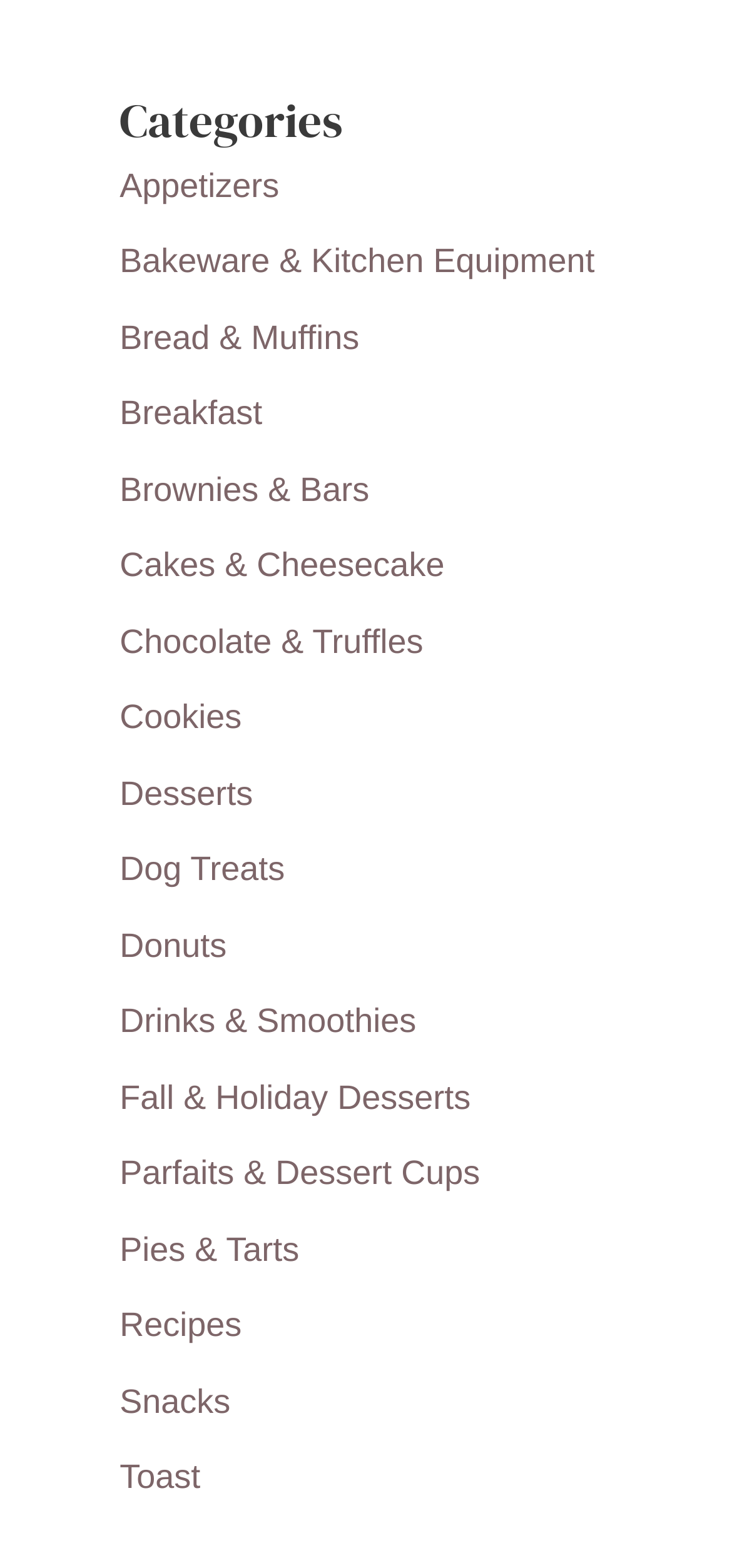Find the bounding box coordinates of the area to click in order to follow the instruction: "Browse Appetizers".

[0.163, 0.106, 0.381, 0.13]